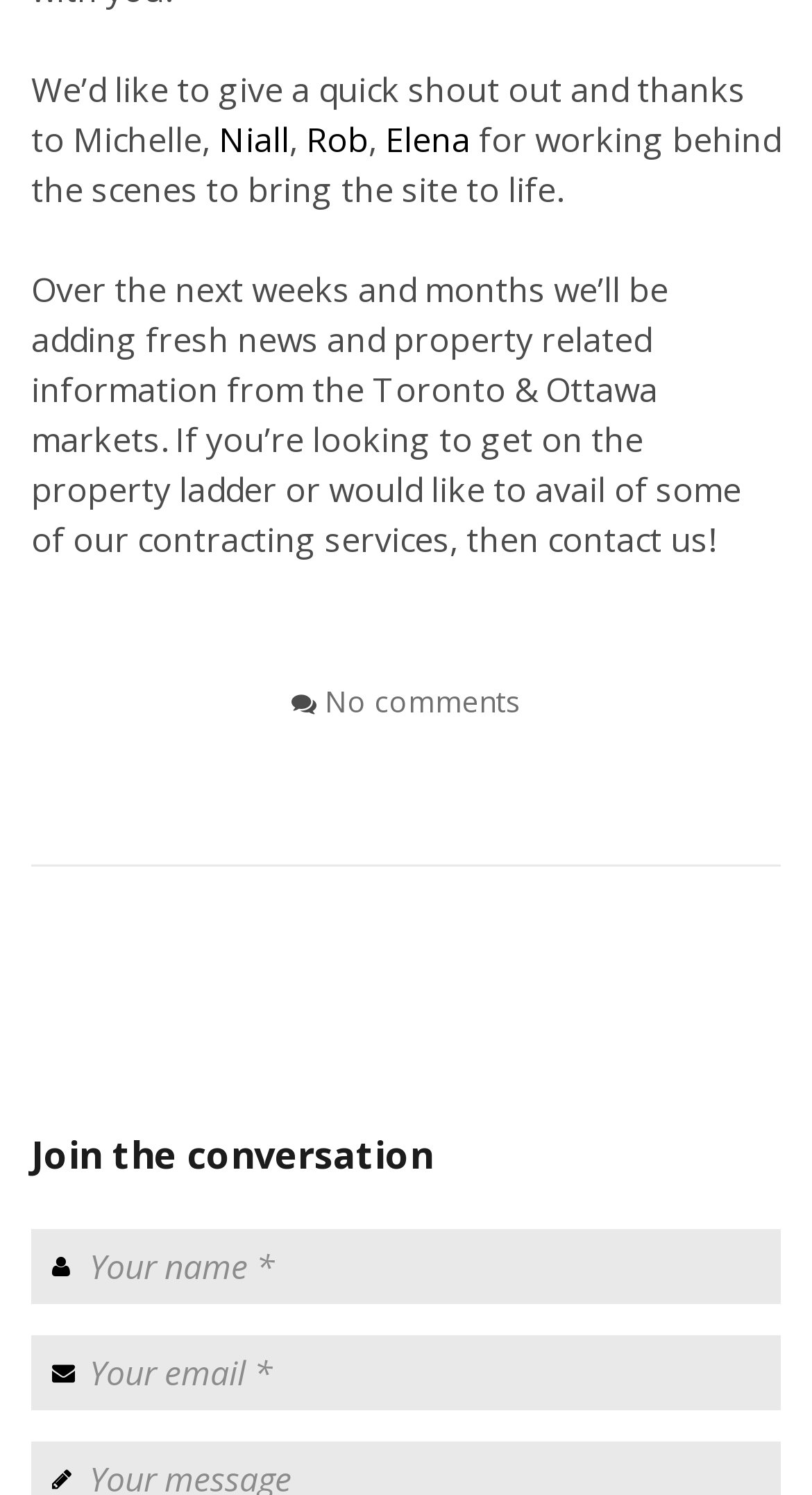Answer the question in a single word or phrase:
What is the purpose of the website?

Property information